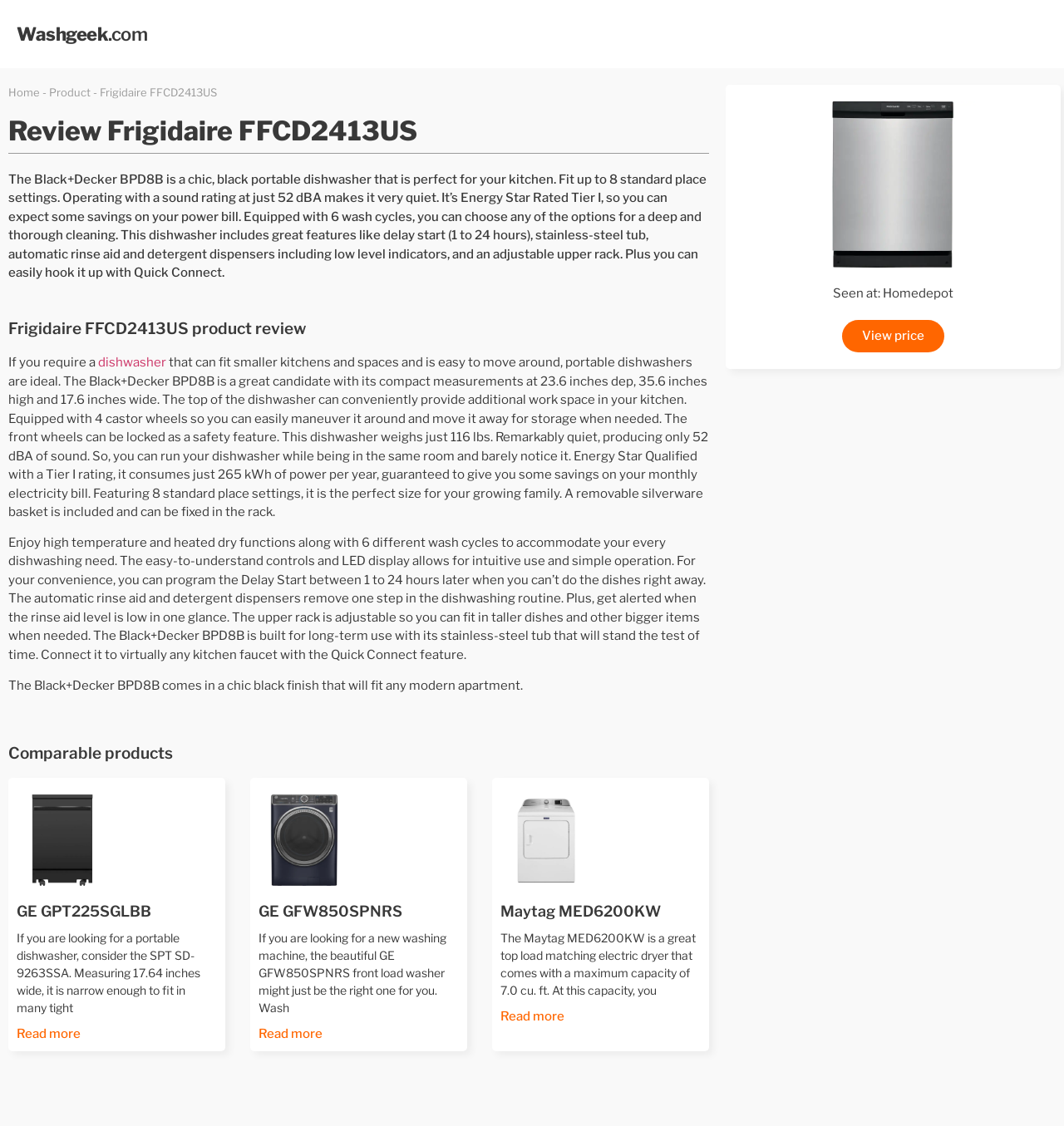What is the maximum number of place settings in this dishwasher?
Please use the image to provide an in-depth answer to the question.

According to the product description, the Black+Decker BPD8B can fit up to 8 standard place settings.